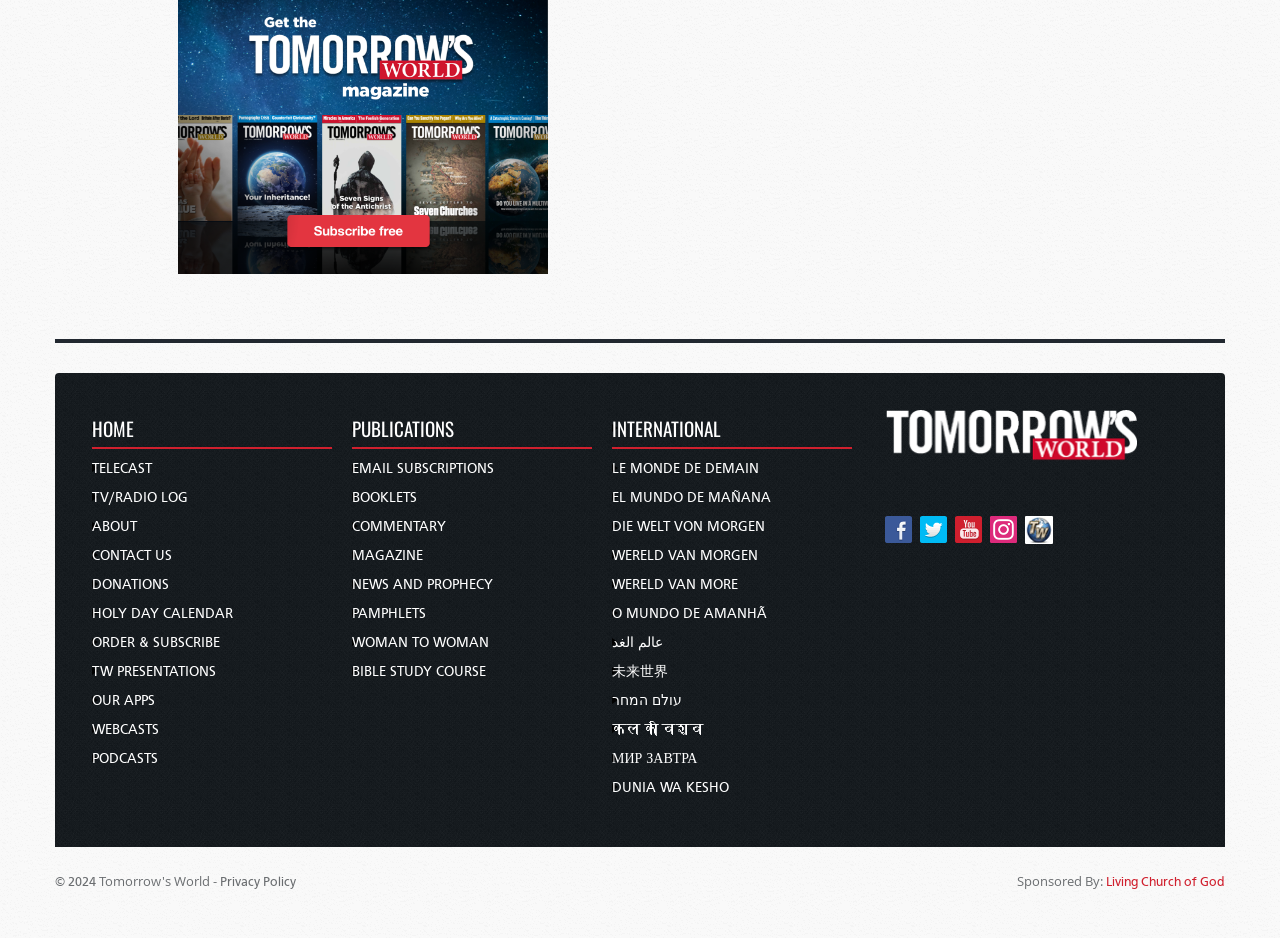How many social media icons are present on the webpage?
Answer the question with as much detail as possible.

I counted the number of social media icons by looking at the links with icon descriptions, such as 'Facebook icon', 'Twitter icon', 'YouTube icon', and 'Instagram icon', which are located at coordinates [0.691, 0.55, 0.713, 0.579], [0.719, 0.55, 0.74, 0.579], [0.746, 0.55, 0.767, 0.579], and [0.773, 0.55, 0.795, 0.579], respectively. There are 4 social media icons in total.